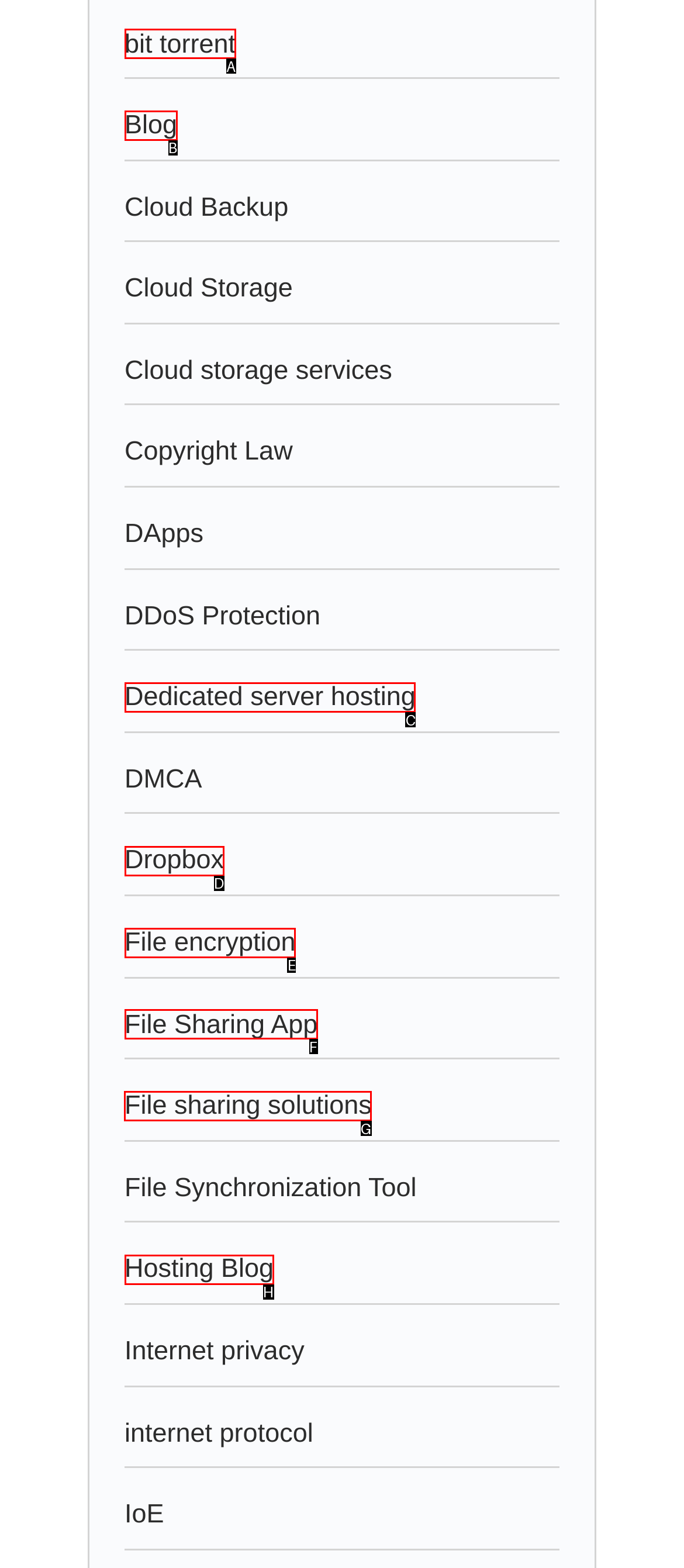Identify the correct UI element to click on to achieve the task: explore file sharing solutions. Provide the letter of the appropriate element directly from the available choices.

G